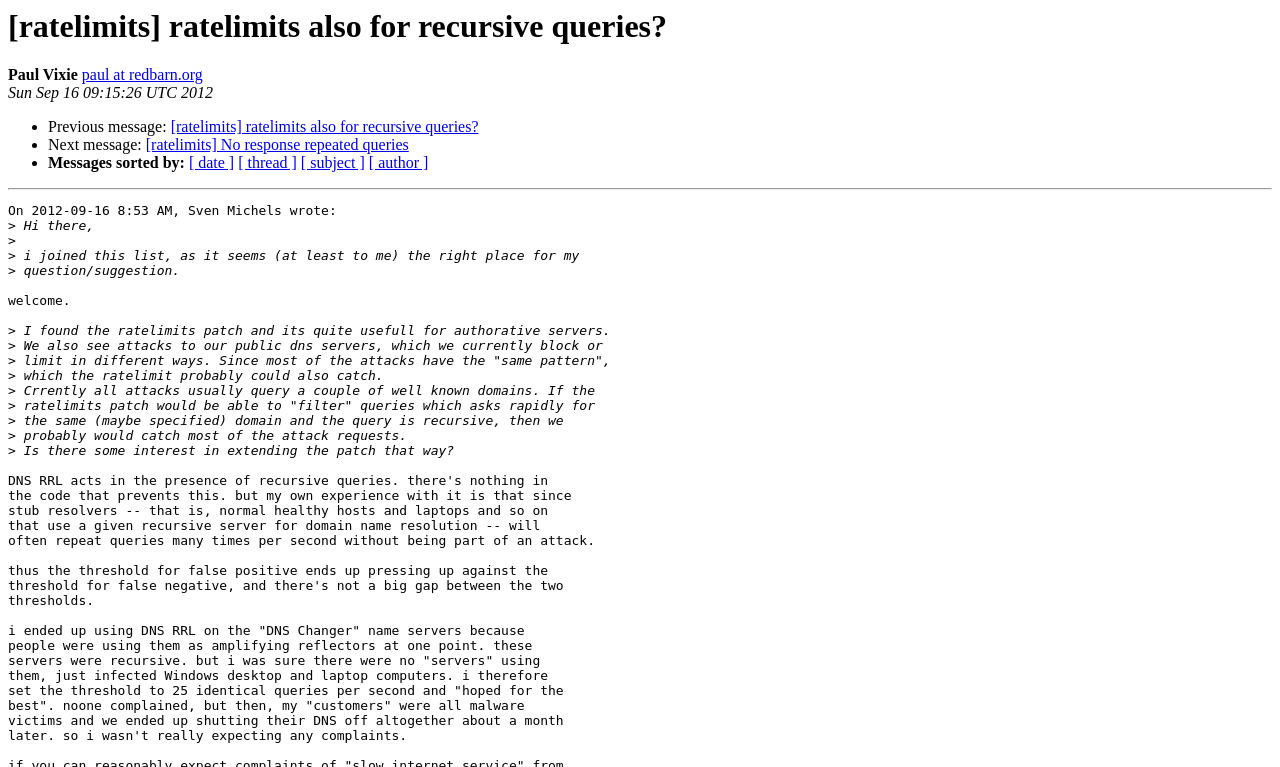Utilize the details in the image to give a detailed response to the question: What is the date of the message?

I found the date of the message by looking at the text 'On 2012-09-16 8:53 AM, Sven Michels wrote:' which indicates that the date of the message is 2012-09-16.